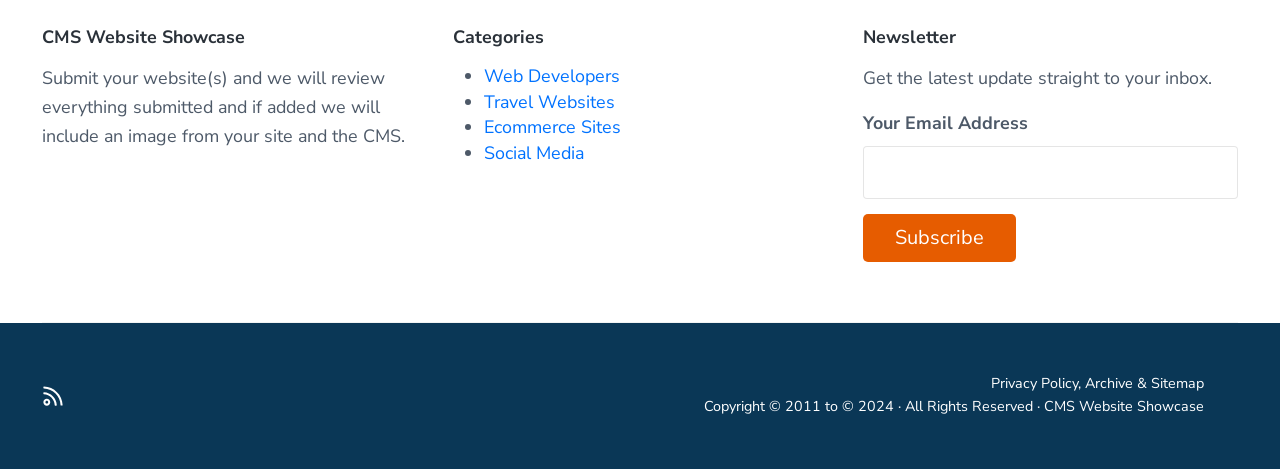Identify the bounding box coordinates of the section to be clicked to complete the task described by the following instruction: "Click the Home link". The coordinates should be four float numbers between 0 and 1, formatted as [left, top, right, bottom].

None